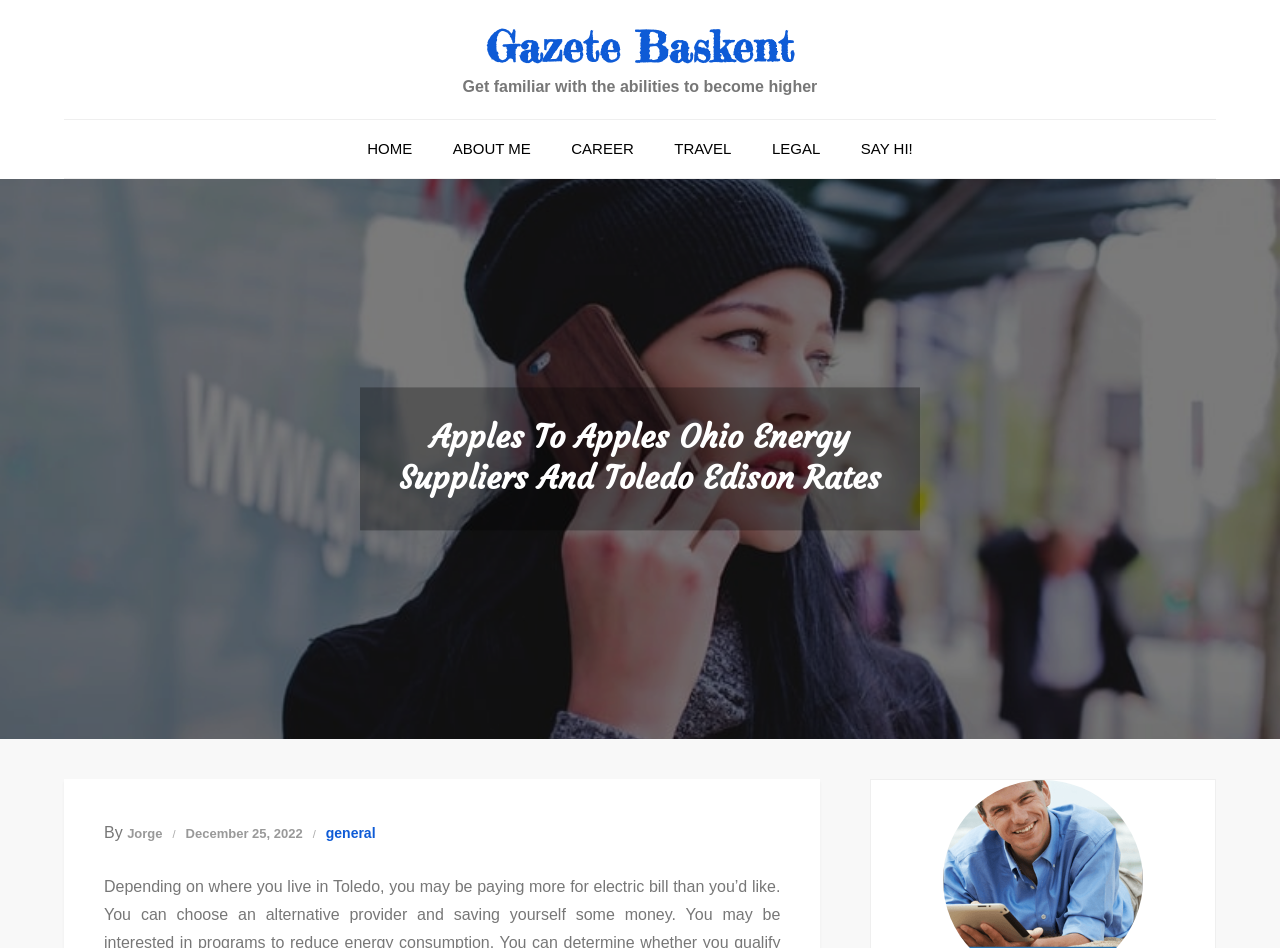Find the bounding box coordinates of the area to click in order to follow the instruction: "go to home page".

[0.273, 0.126, 0.336, 0.187]